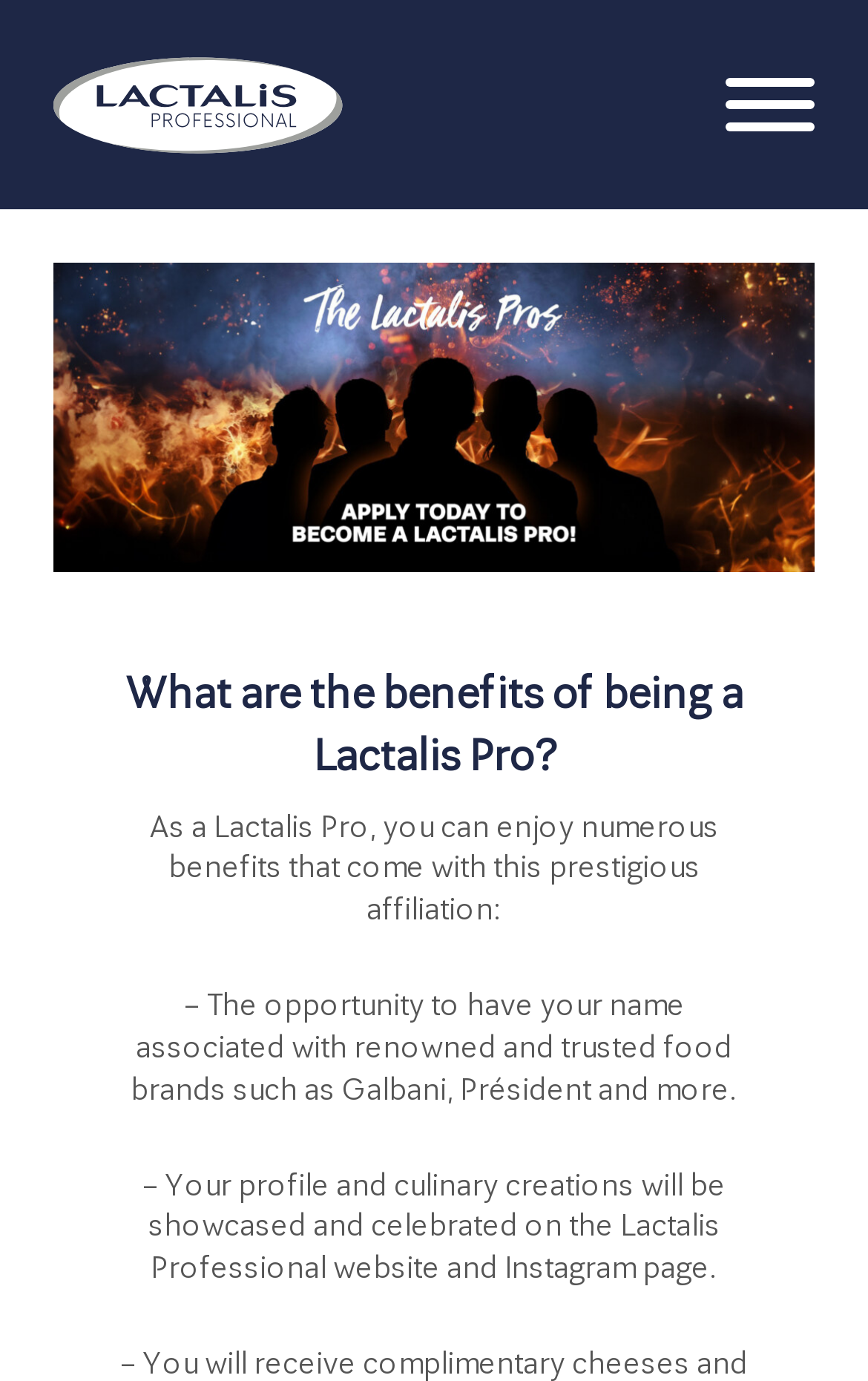Summarize the webpage with a detailed and informative caption.

The webpage is about Lactalis Foodservice, a professional dairy products provider. At the top left, there is a link and an image, likely a logo, next to each other. On the top right, there is a button. 

Below the top section, there is a heading that asks about the benefits of being a Lactalis Pro. Underneath the heading, there are three paragraphs of text that explain the benefits, including having one's name associated with renowned food brands, having one's profile and culinary creations showcased on the Lactalis Professional website and Instagram page, and more.

On the left side of the page, there is a vertical list of links, including "RECIPES", "BEST OF ITALIAN", "PIZZA", "ITALIAN TAPAS (CICCHETTI)", "WATCH MASTERCLASS VIDEOS", "ITALIAN PORTFOLIO", "ITALIAN RECIPES", "BEST OF BRITISH", and "CRICKET ST THOMAS". These links are stacked on top of each other, taking up most of the left side of the page.